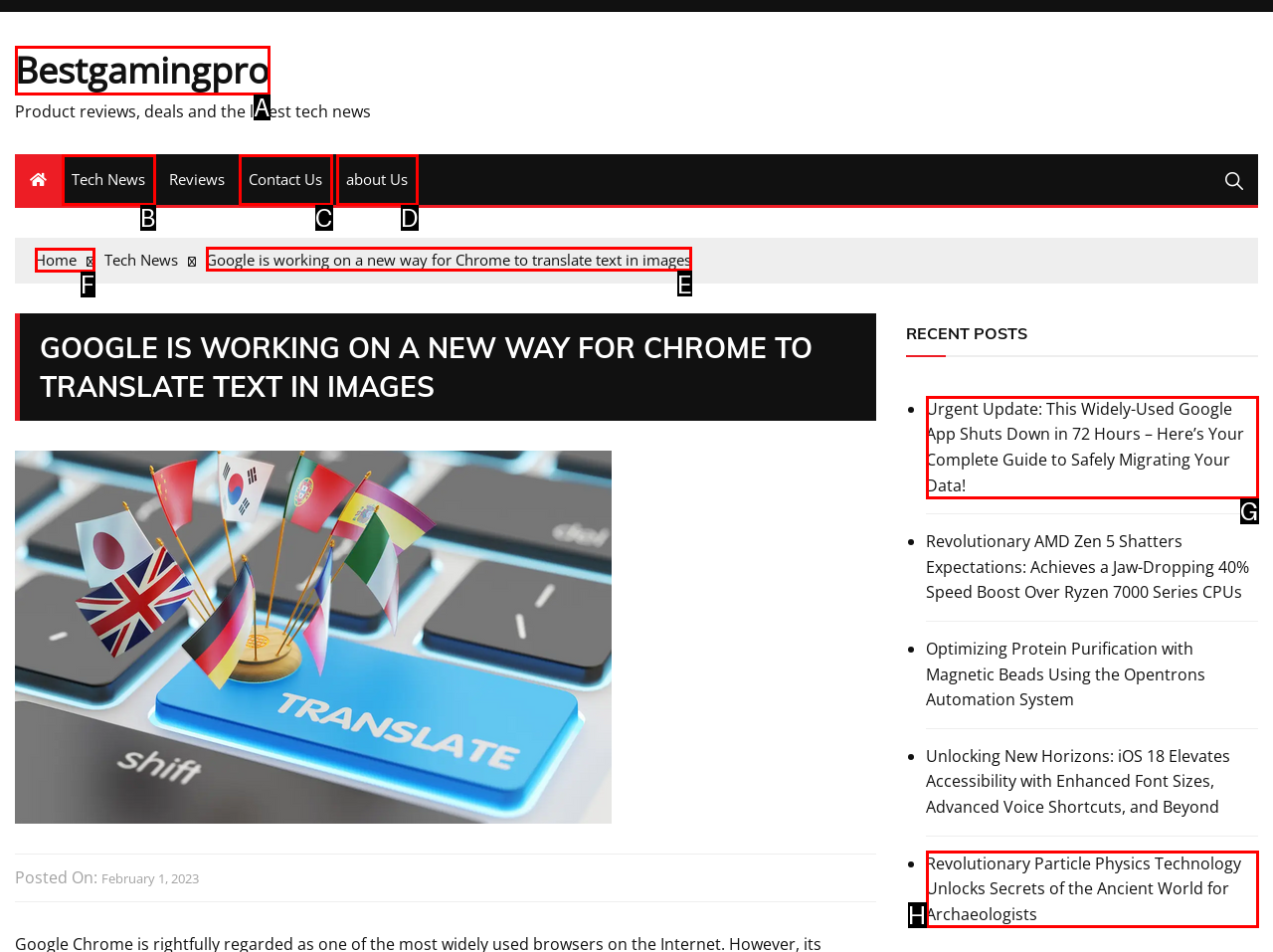Identify the appropriate choice to fulfill this task: Read the article 'Google is working on a new way for Chrome to translate text in images'
Respond with the letter corresponding to the correct option.

E